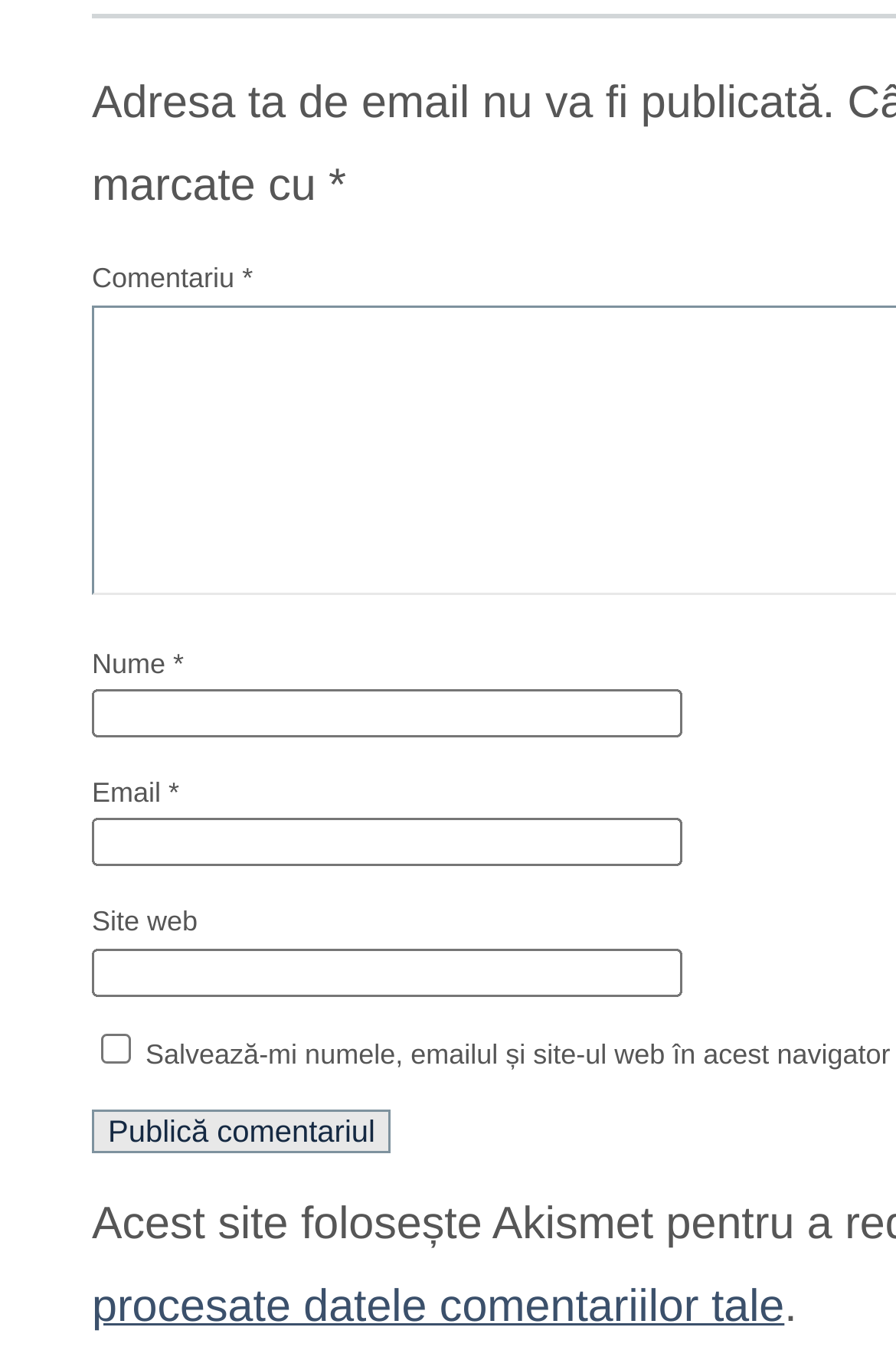Given the element description "Human Rights", identify the bounding box of the corresponding UI element.

None